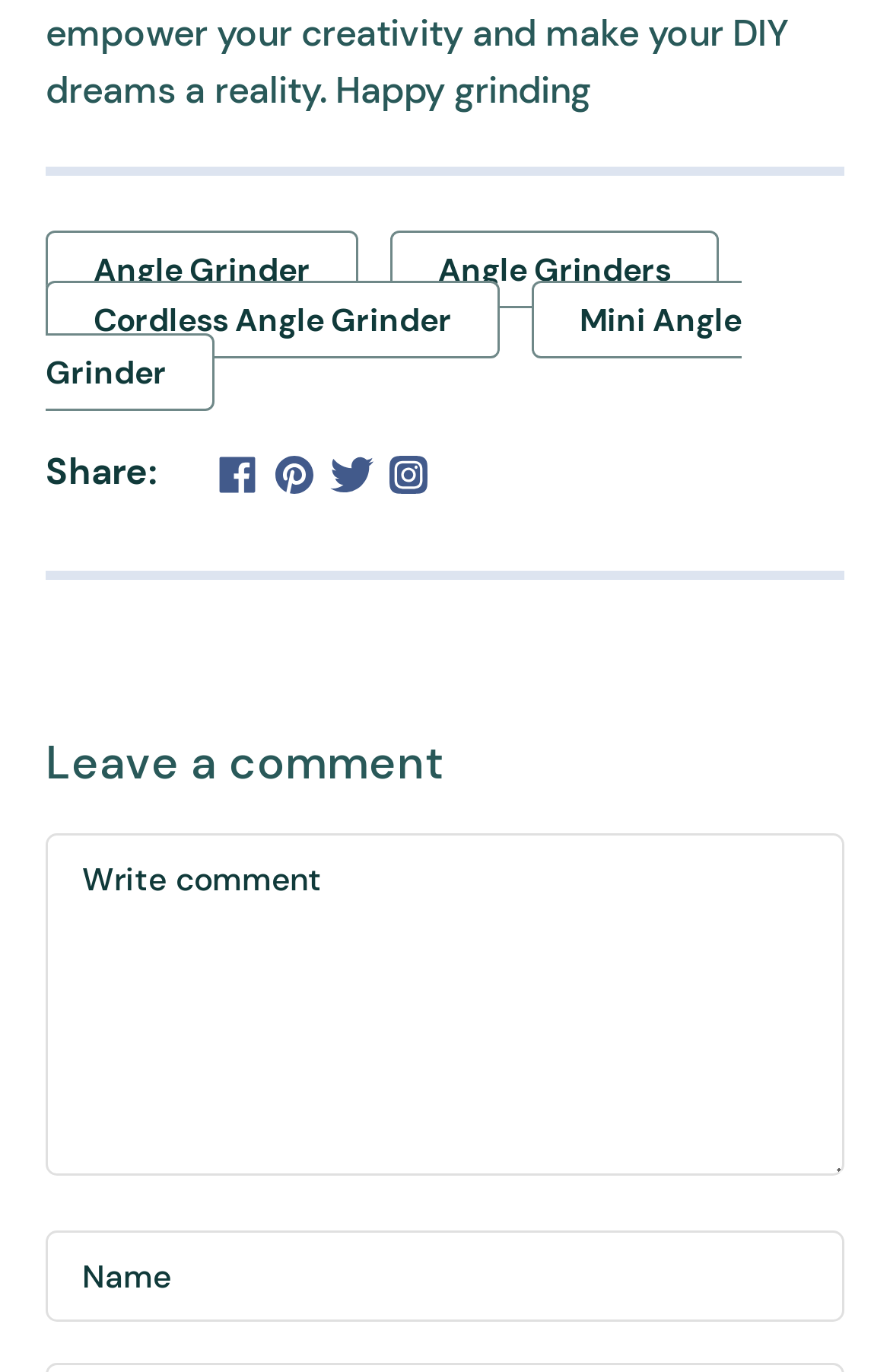Find the bounding box coordinates for the element that must be clicked to complete the instruction: "Enter your name". The coordinates should be four float numbers between 0 and 1, indicated as [left, top, right, bottom].

[0.051, 0.897, 0.949, 0.964]